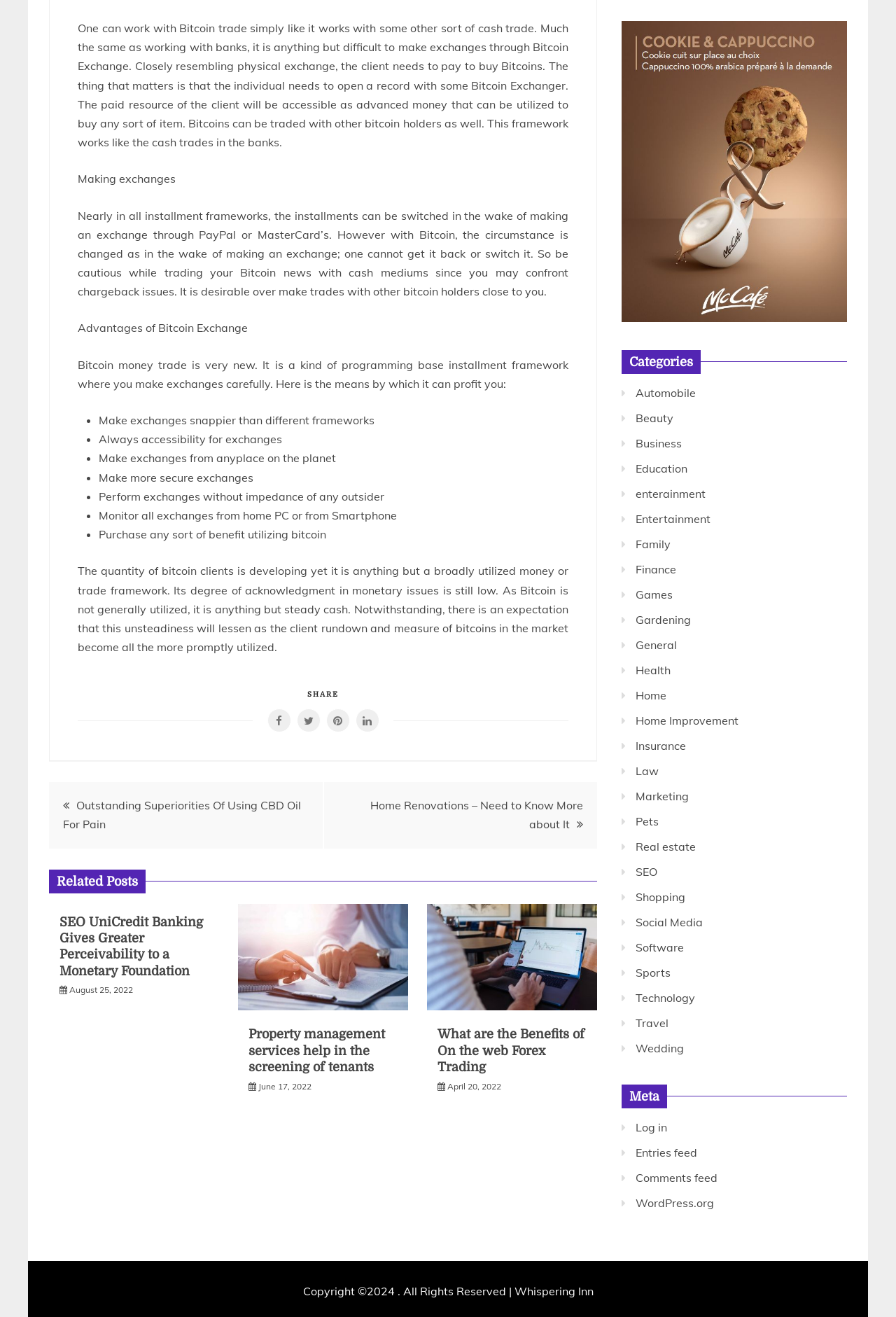Please provide a comprehensive answer to the question based on the screenshot: What is the purpose of Bitcoin Exchanger?

According to the webpage, a Bitcoin Exchanger is used to buy Bitcoins, and the paid resource of the client will be available as digital money that can be used to buy any sort of product.